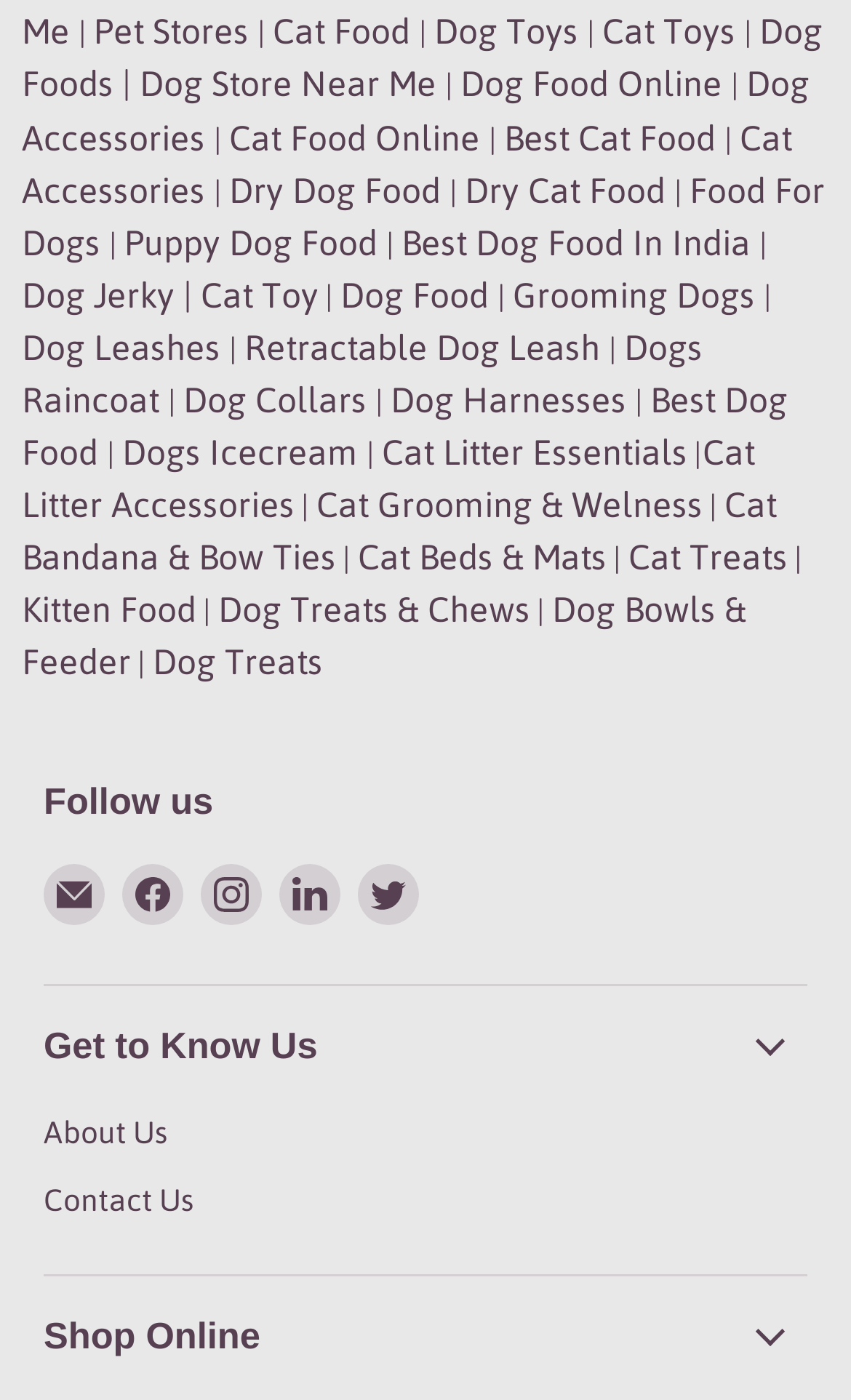What type of products are sold on this website?
Analyze the image and provide a thorough answer to the question.

Based on the links and categories listed on the webpage, it appears that this website sells various pet products, including food, toys, accessories, and grooming tools for dogs and cats.